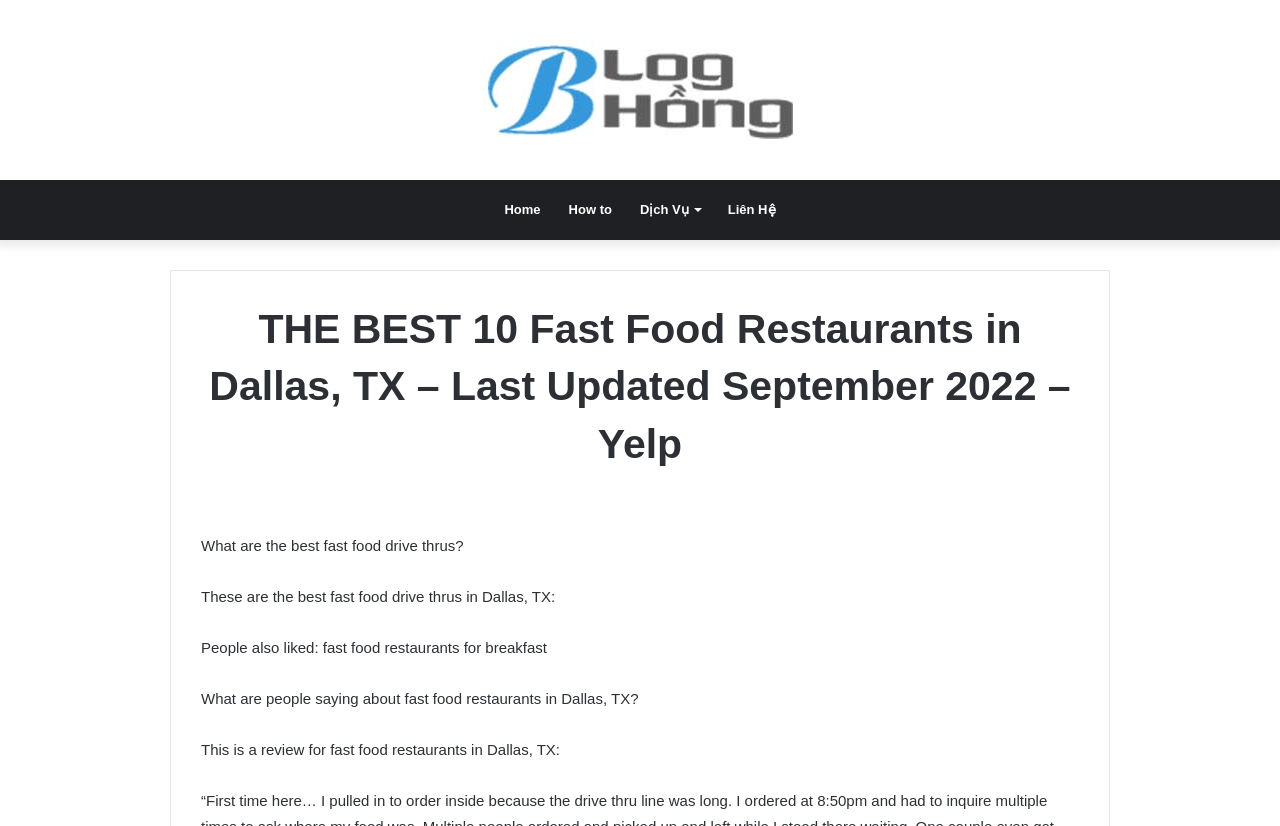Create a detailed summary of the webpage's content and design.

The webpage appears to be a blog post or article discussing the best fast food drive-thrus in Dallas, TX. At the top of the page, there is a link to "Blog Hồng" accompanied by an image, which is positioned near the top center of the page. 

Below this, there is a primary navigation menu with five links: "Home", "How to", "Dịch Vụ", "Liên Hệ", which are aligned horizontally and centered near the top of the page.

The main content of the page is headed by a title "THE BEST 10 Fast Food Restaurants in Dallas, TX – Last Updated September 2022 – Yelp", which is positioned near the top center of the page. 

Below the title, there are five paragraphs of text. The first paragraph asks the question "What are the best fast food drive thrus?". The second paragraph answers this question, stating that the page will list the best fast food drive thrus in Dallas, TX. The third paragraph mentions that people also liked fast food restaurants for breakfast. The fourth paragraph asks what people are saying about fast food restaurants in Dallas, TX. The fifth paragraph introduces a review for fast food restaurants in Dallas, TX. These paragraphs are stacked vertically and positioned near the center of the page.